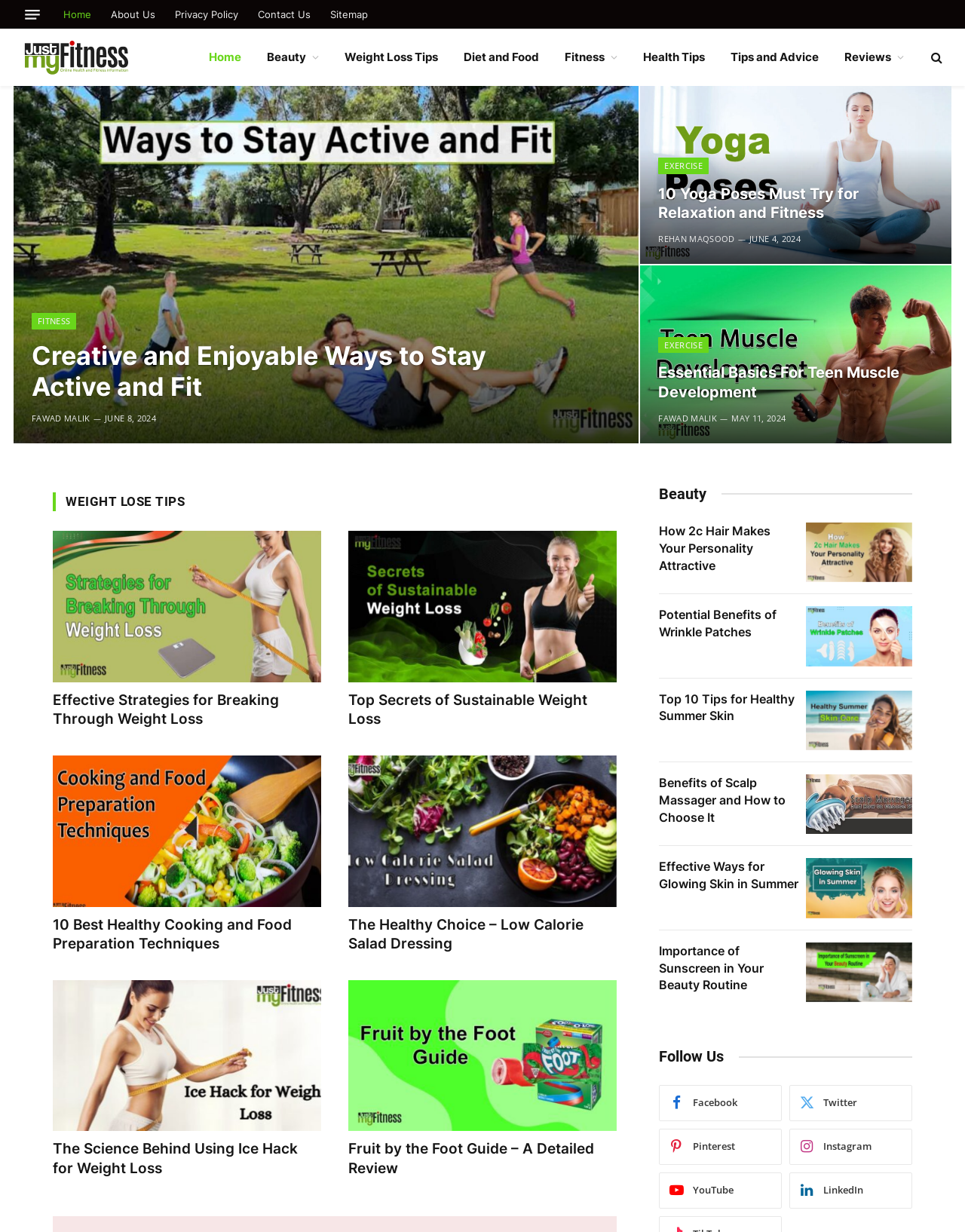What is the category of the article with the heading '10 Yoga Poses Must Try for Relaxation and Fitness'?
Based on the image, provide your answer in one word or phrase.

Exercise